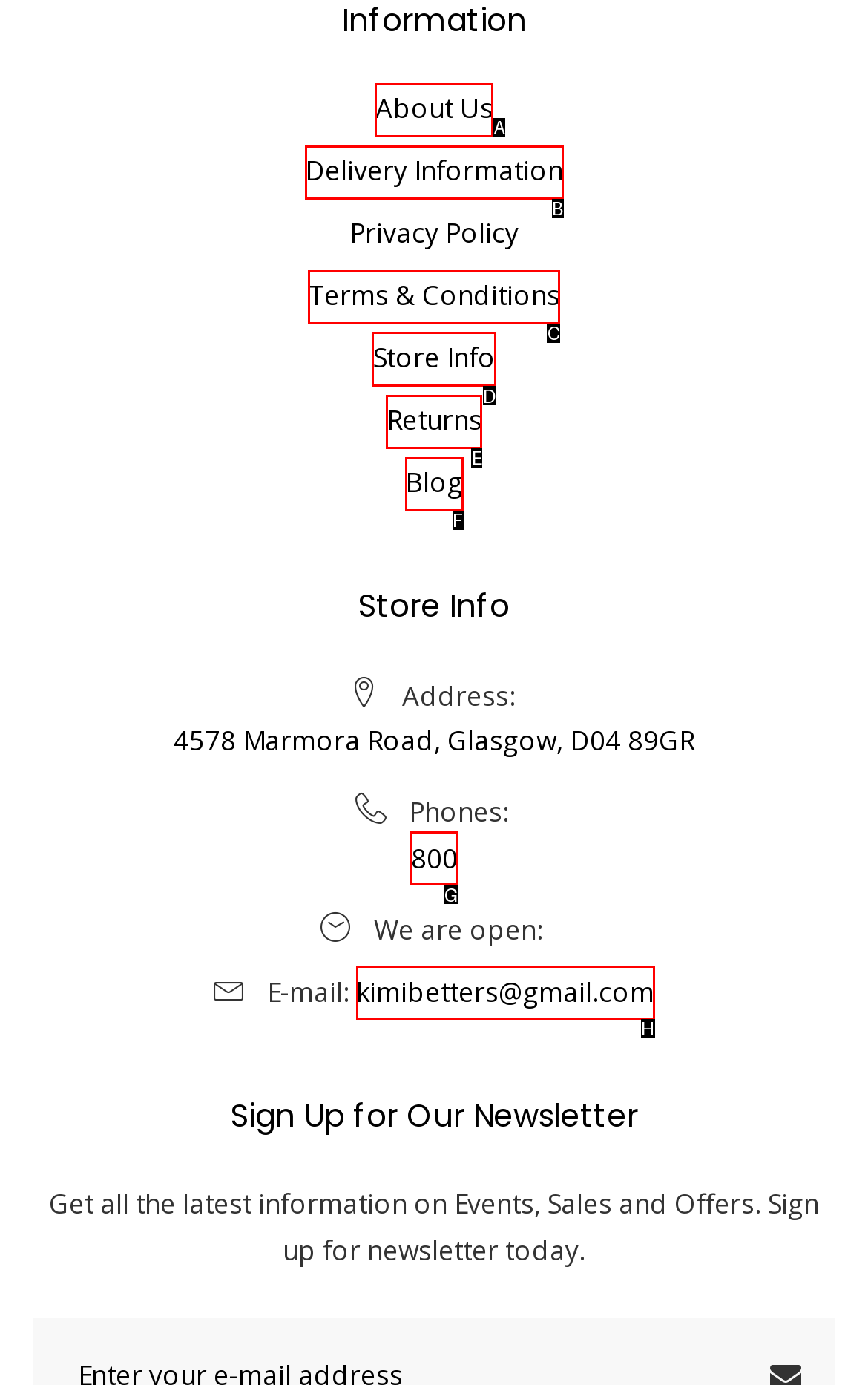Select the correct UI element to complete the task: Read the blog
Please provide the letter of the chosen option.

None